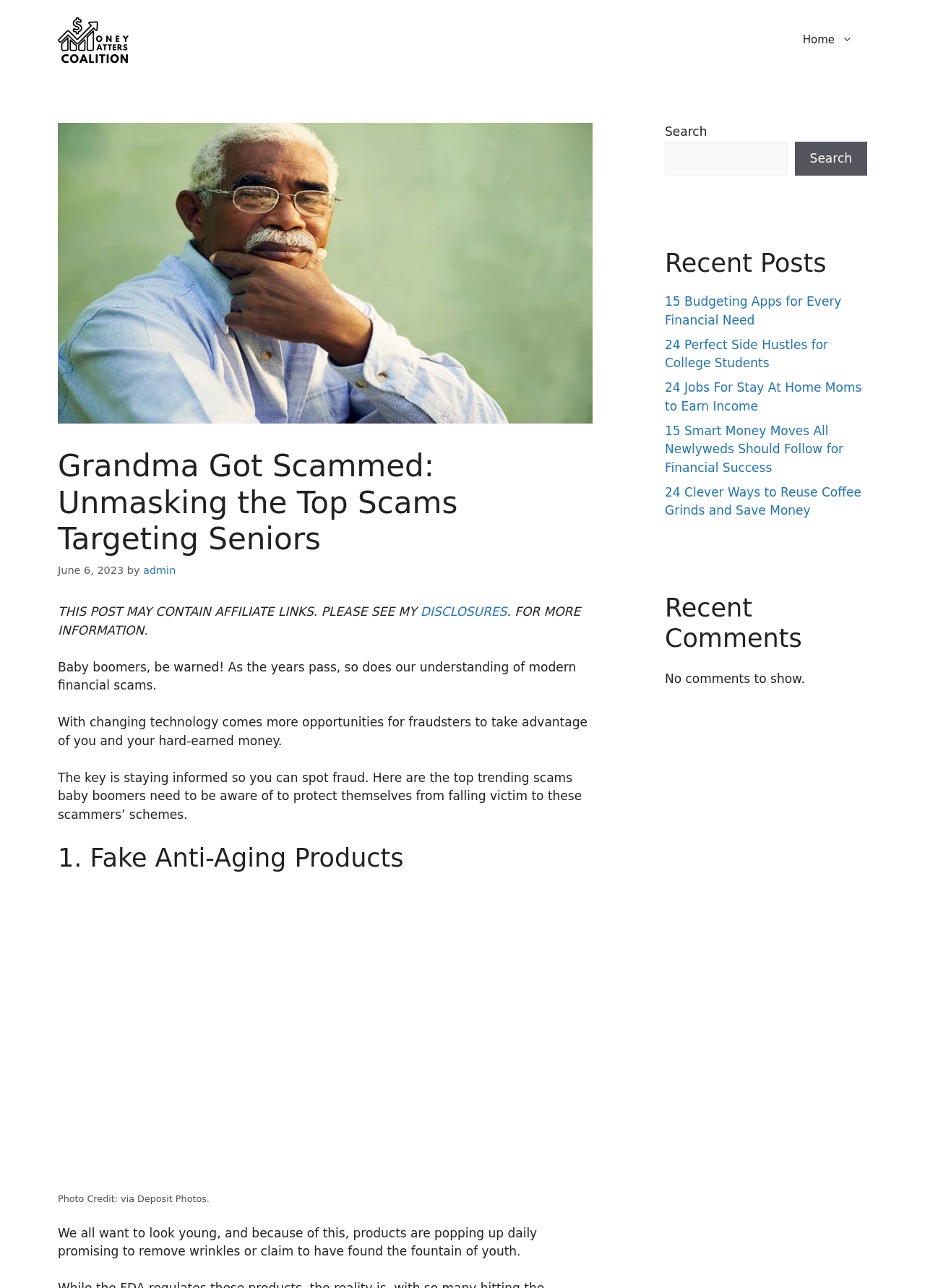Identify the bounding box coordinates of the element that should be clicked to fulfill this task: "Check the 'Recent Posts'". The coordinates should be provided as four float numbers between 0 and 1, i.e., [left, top, right, bottom].

[0.719, 0.192, 0.938, 0.216]